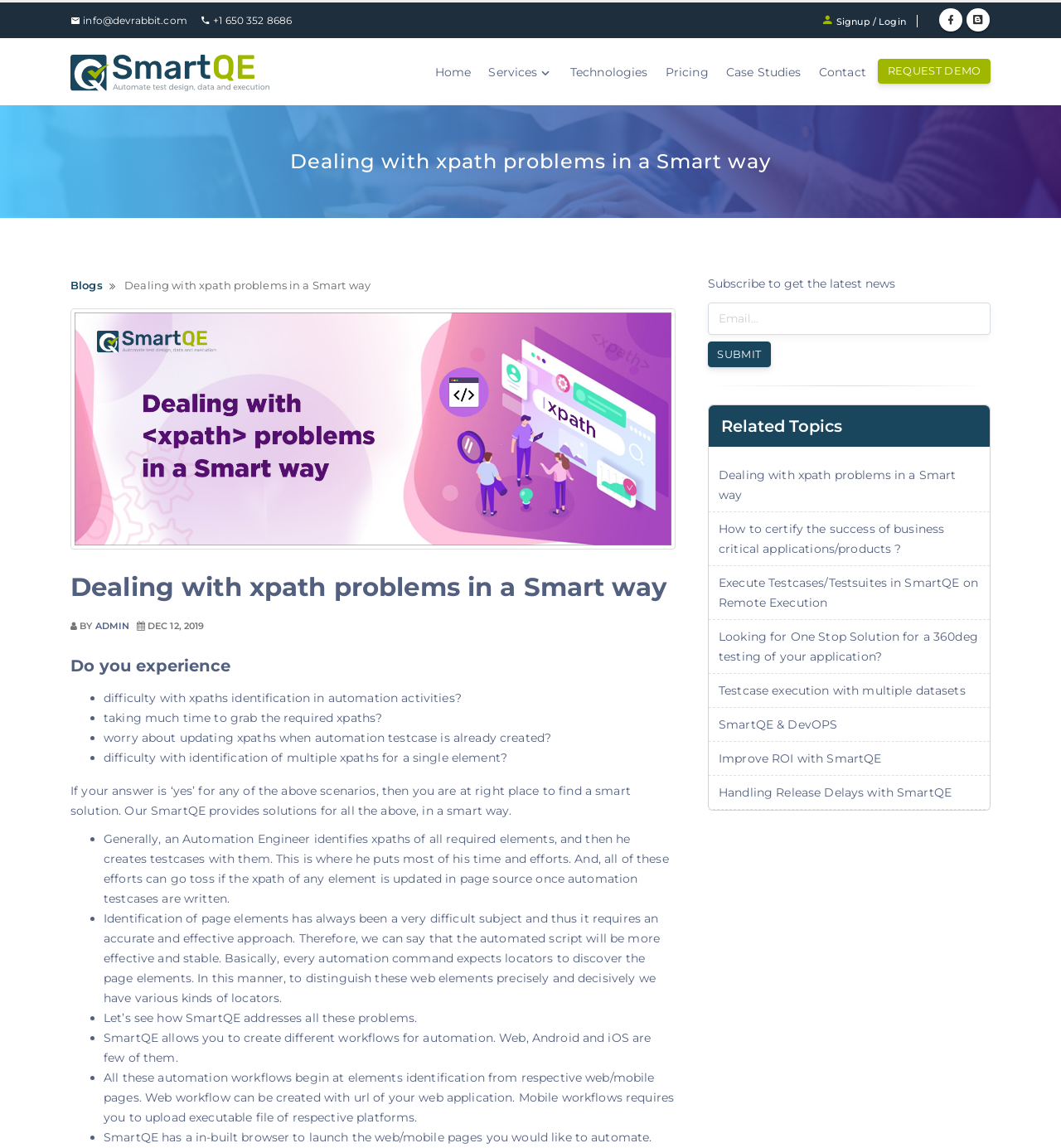Please identify the bounding box coordinates of the area I need to click to accomplish the following instruction: "Click on the 'Contact' link".

[0.764, 0.033, 0.824, 0.092]